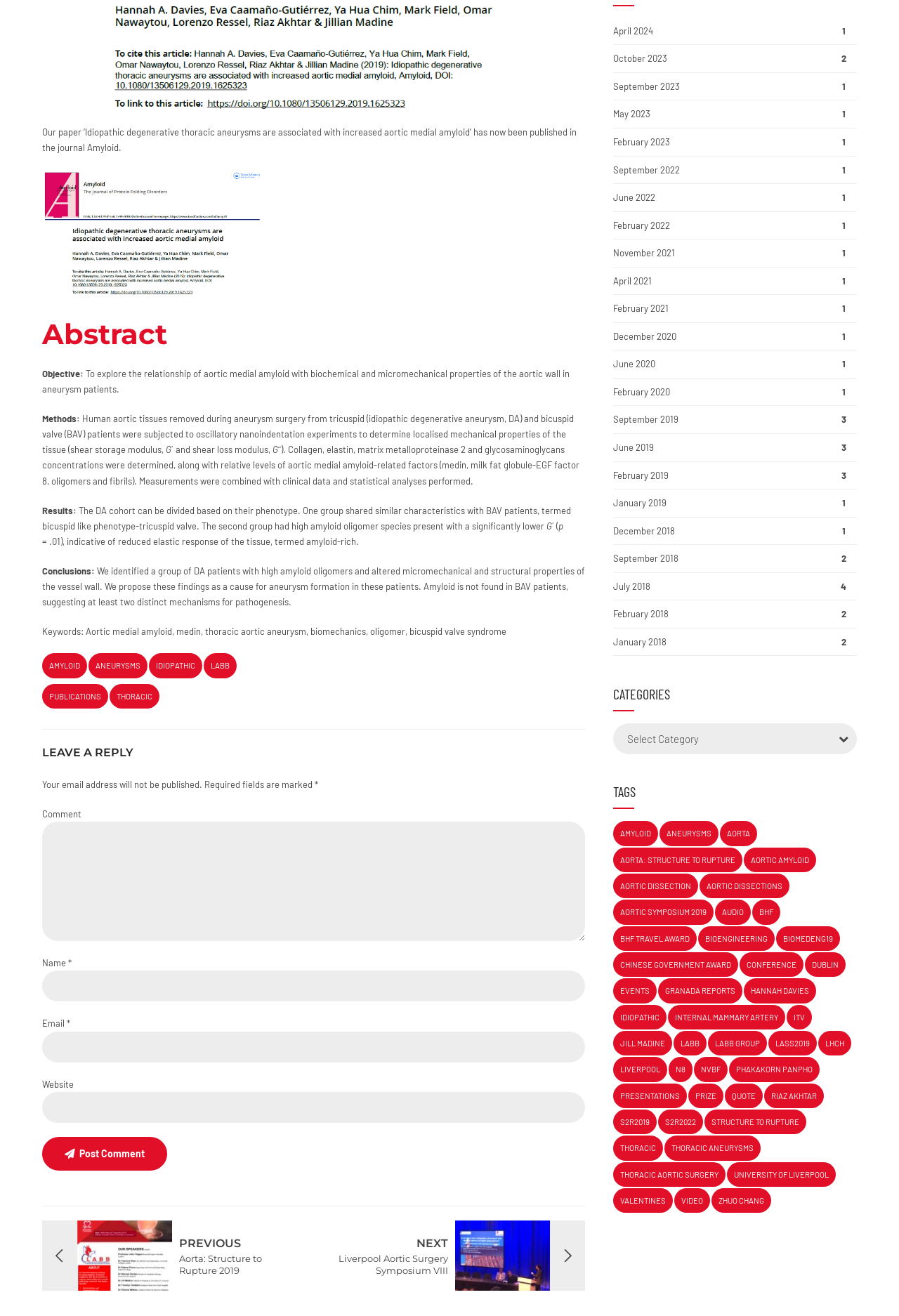Using the element description May 2023, predict the bounding box coordinates for the UI element. Provide the coordinates in (top-left x, top-left y, bottom-right x, bottom-right y) format with values ranging from 0 to 1.

[0.682, 0.077, 0.953, 0.098]